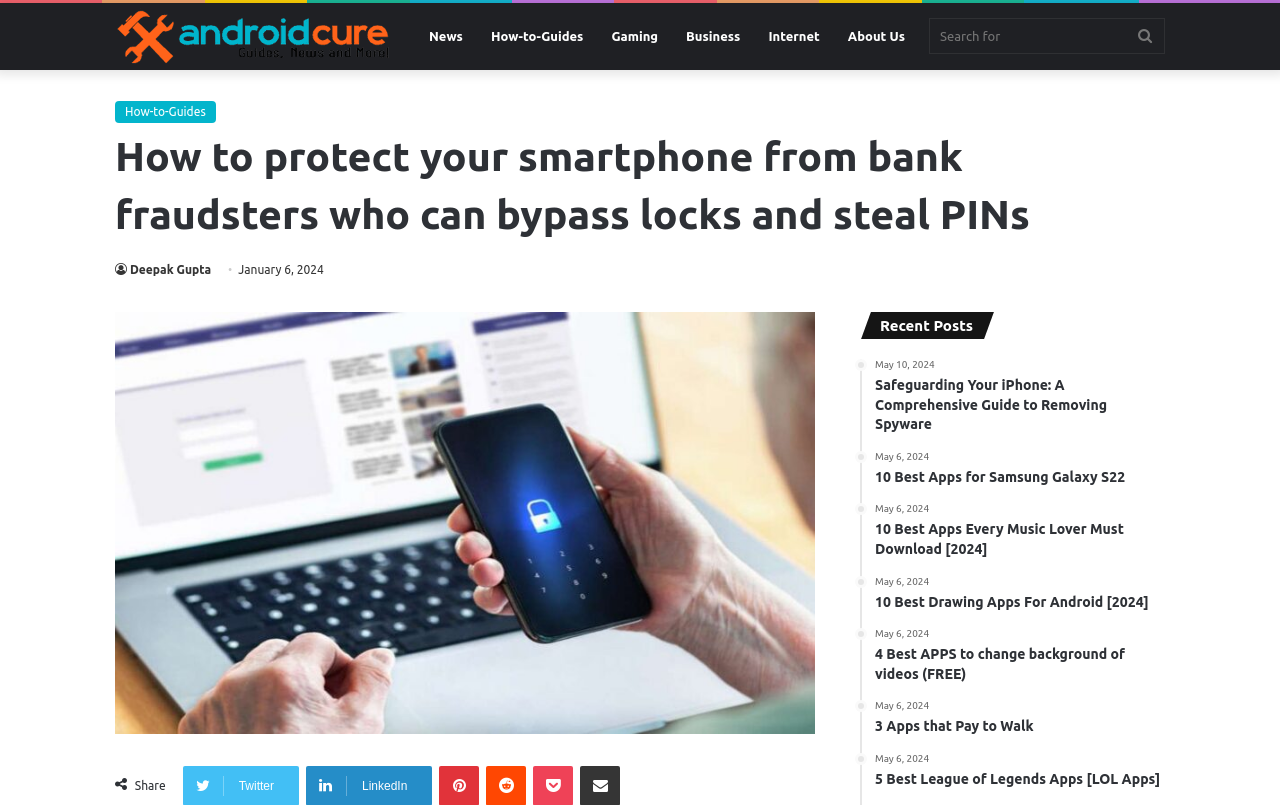What is the name of the website?
Respond with a short answer, either a single word or a phrase, based on the image.

Androidcure